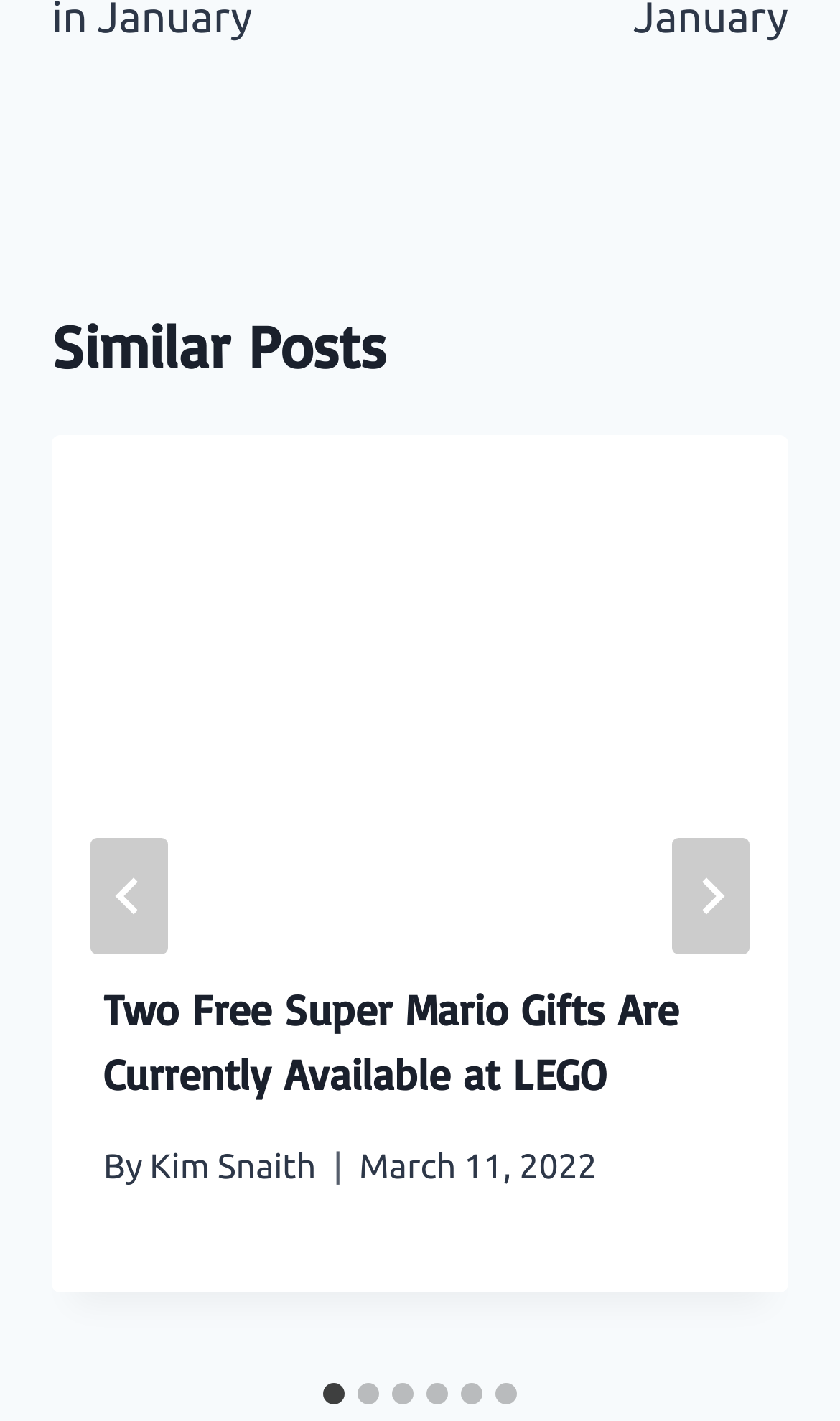Please give a concise answer to this question using a single word or phrase: 
How many slides are there in total?

6